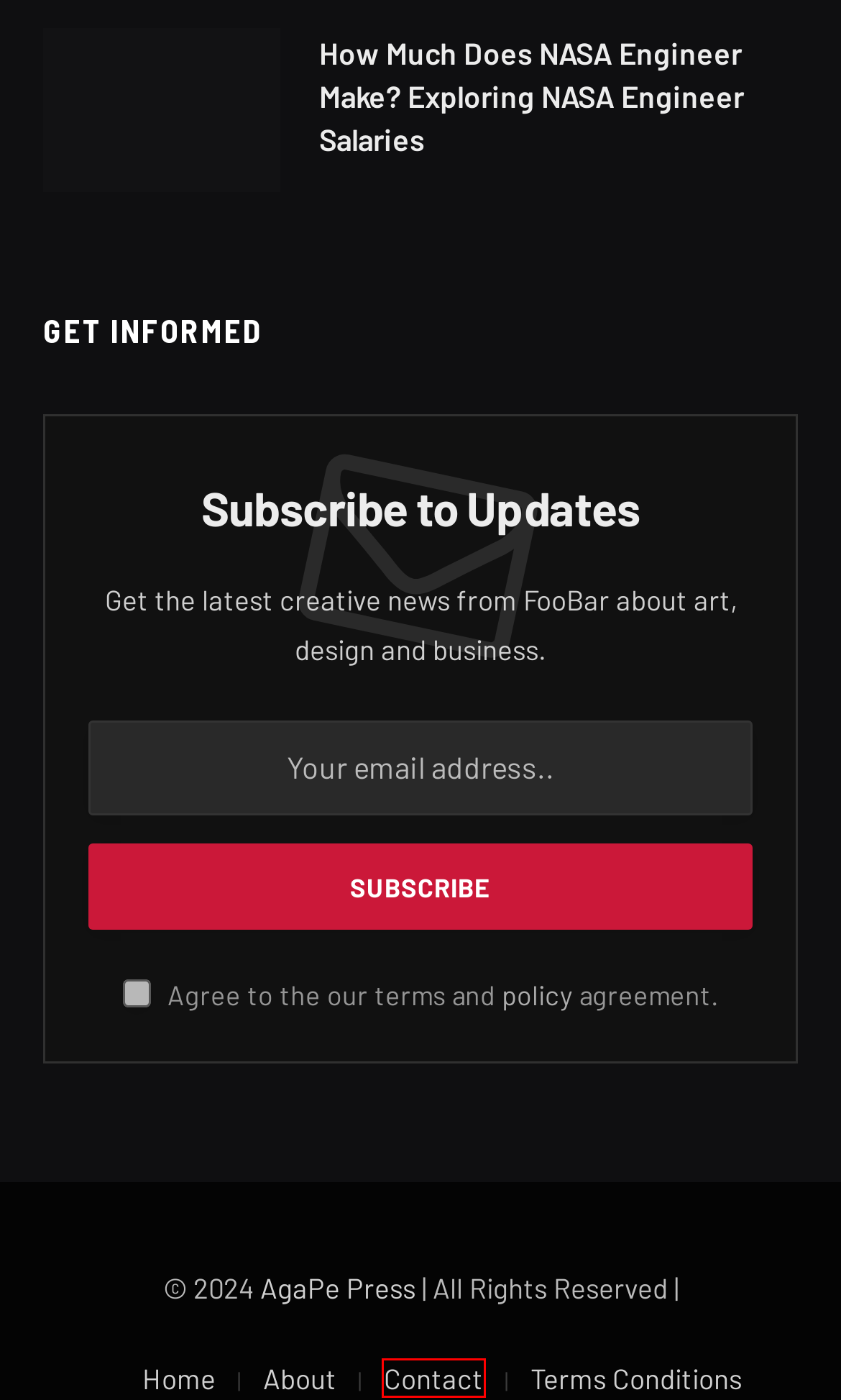Given a screenshot of a webpage with a red bounding box around a UI element, please identify the most appropriate webpage description that matches the new webpage after you click on the element. Here are the candidates:
A. Terms Conditions - AgaPe Press
B. How Long Is Grass Seed Good For? A Comprehensive Guide  - AgaPe Press
C. The Crucial Role of Texas Sex Crime Lawyers in Ensuring Justice and Reform
D. Contact - AgaPe Press
E. About - AgaPe Press
F. Who Invented Gorilla Glue: The Inventor Of Gorilla Glue - AgaPe Press
G. Voting Trends: Analyzing Shifts in Modern Electoral Behavior - AgaPe Press
H. How To Adjust A Rainbird 5000: A Comprehensive Guide - AgaPe Press

D